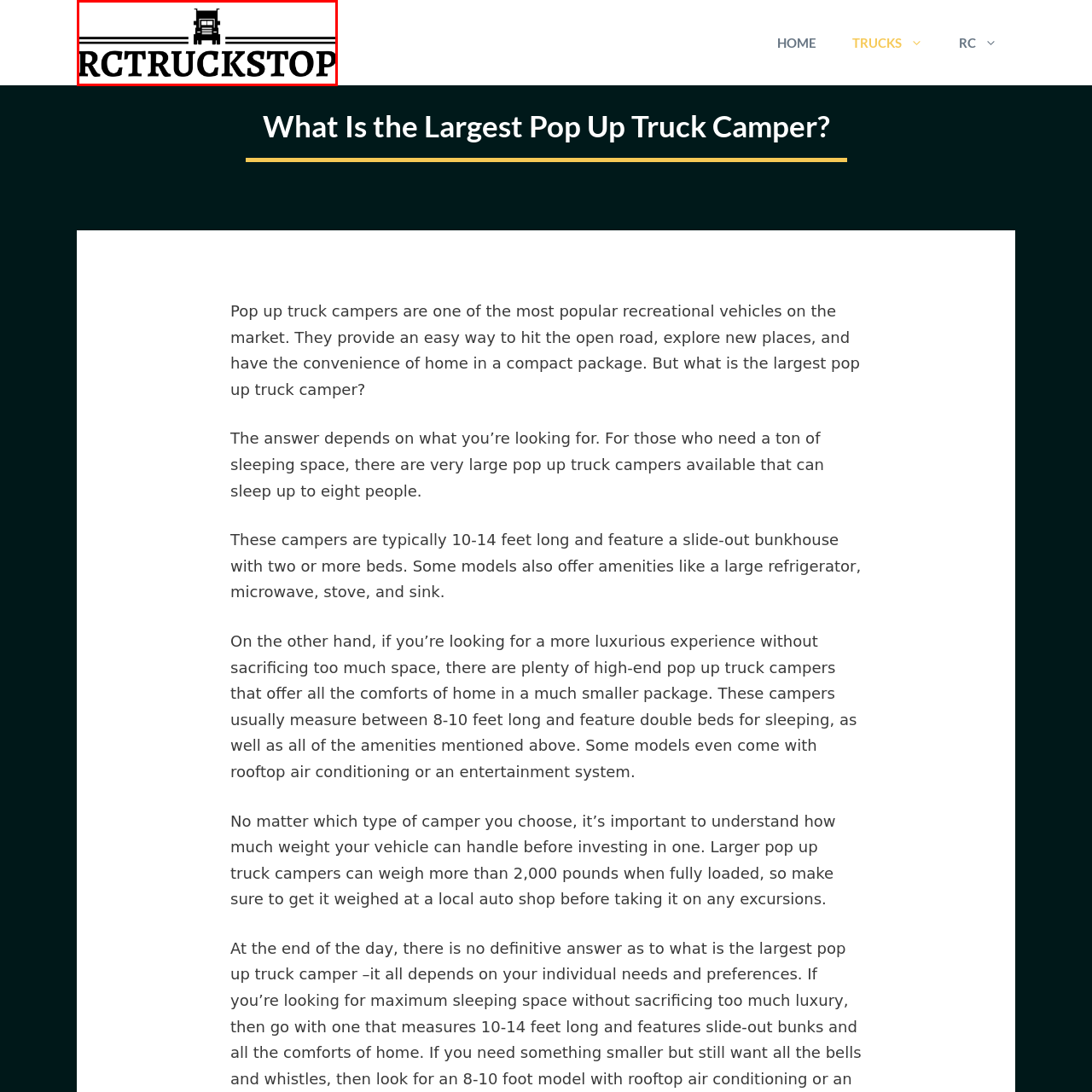What is the purpose of the website's branding?
Focus on the section marked by the red bounding box and elaborate on the question as thoroughly as possible.

The branding of the website, which includes the logo and the font style of the text, serves as a gateway to informative content about truck campers and related recreational vehicles. The modern and bold font style of the text suggests that the website is a reliable source of information for travelers looking to explore with these versatile vehicles.